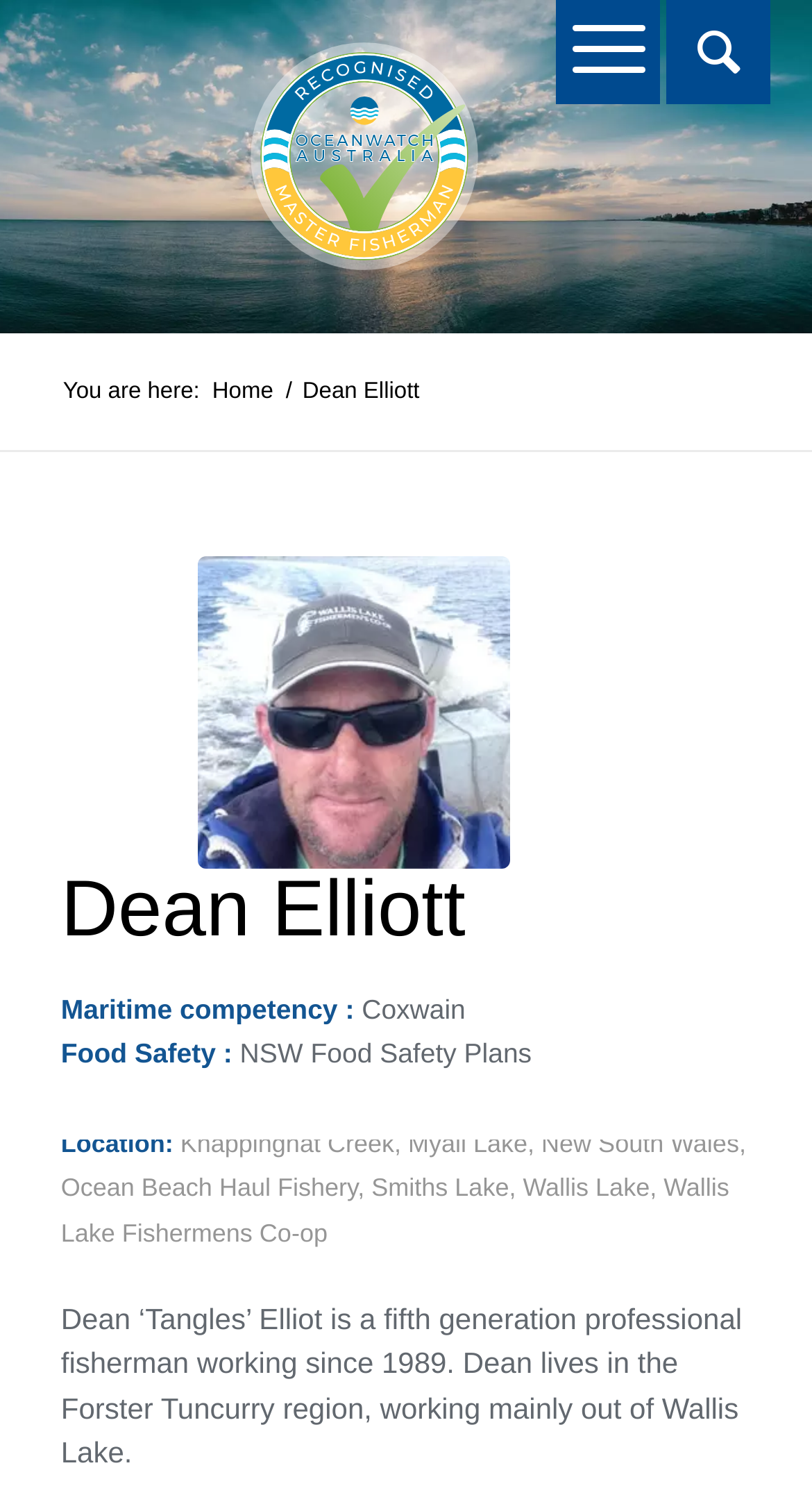Answer with a single word or phrase: 
What is the name of the co-op Dean Elliott is associated with?

Wallis Lake Fishermens Co-op